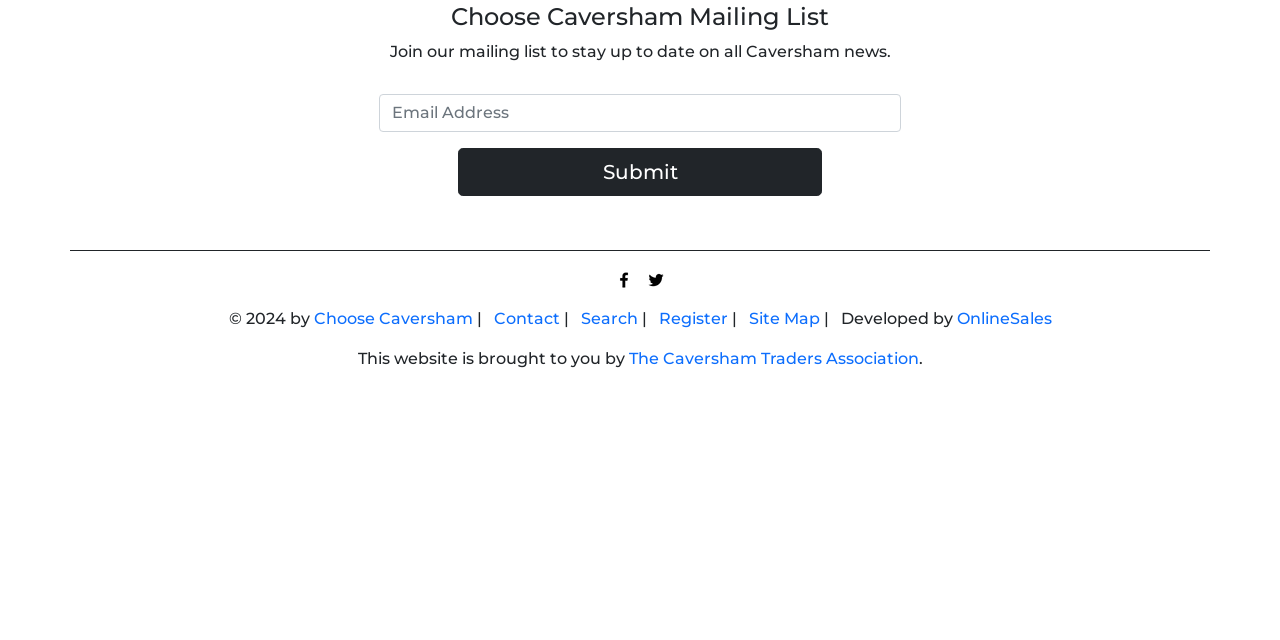Locate the bounding box of the UI element defined by this description: "The Caversham Traders Association". The coordinates should be given as four float numbers between 0 and 1, formatted as [left, top, right, bottom].

[0.491, 0.545, 0.718, 0.575]